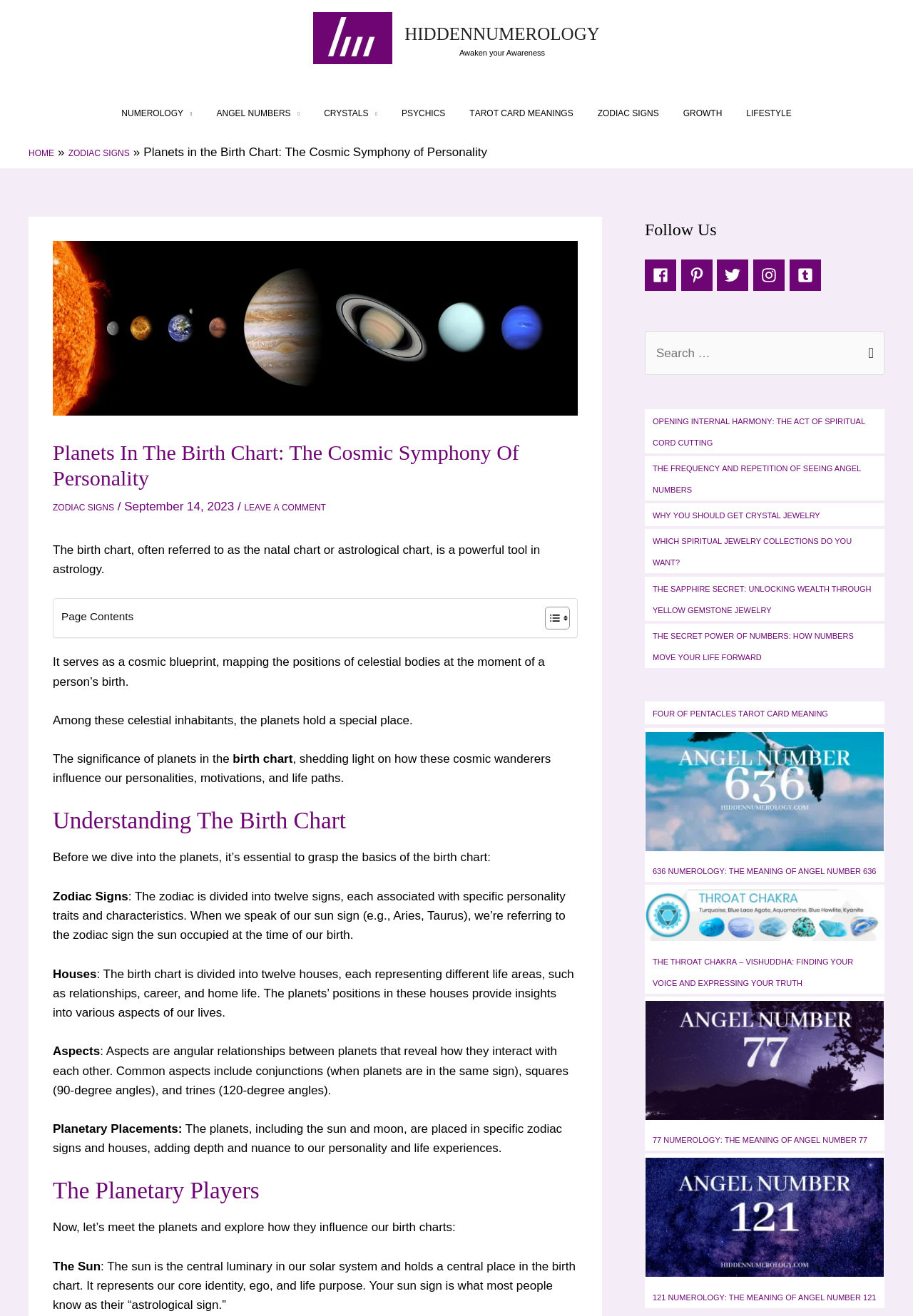Please find the bounding box coordinates of the element that needs to be clicked to perform the following instruction: "Click on the 'Numerology' link". The bounding box coordinates should be four float numbers between 0 and 1, represented as [left, top, right, bottom].

[0.12, 0.067, 0.224, 0.104]